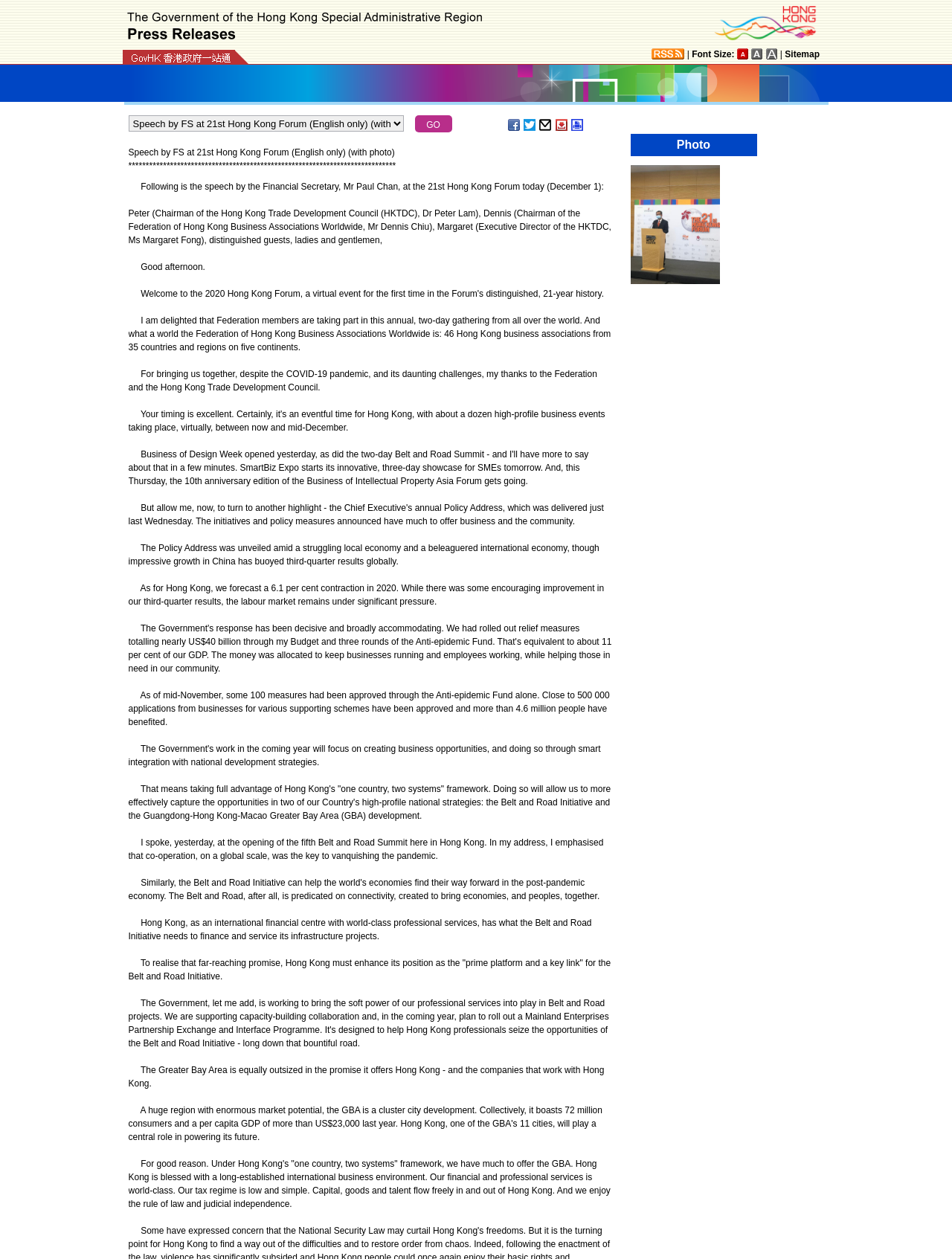Provide the bounding box coordinates in the format (top-left x, top-left y, bottom-right x, bottom-right y). All values are floating point numbers between 0 and 1. Determine the bounding box coordinate of the UI element described as: name="submit" value="GO"

[0.436, 0.092, 0.475, 0.105]